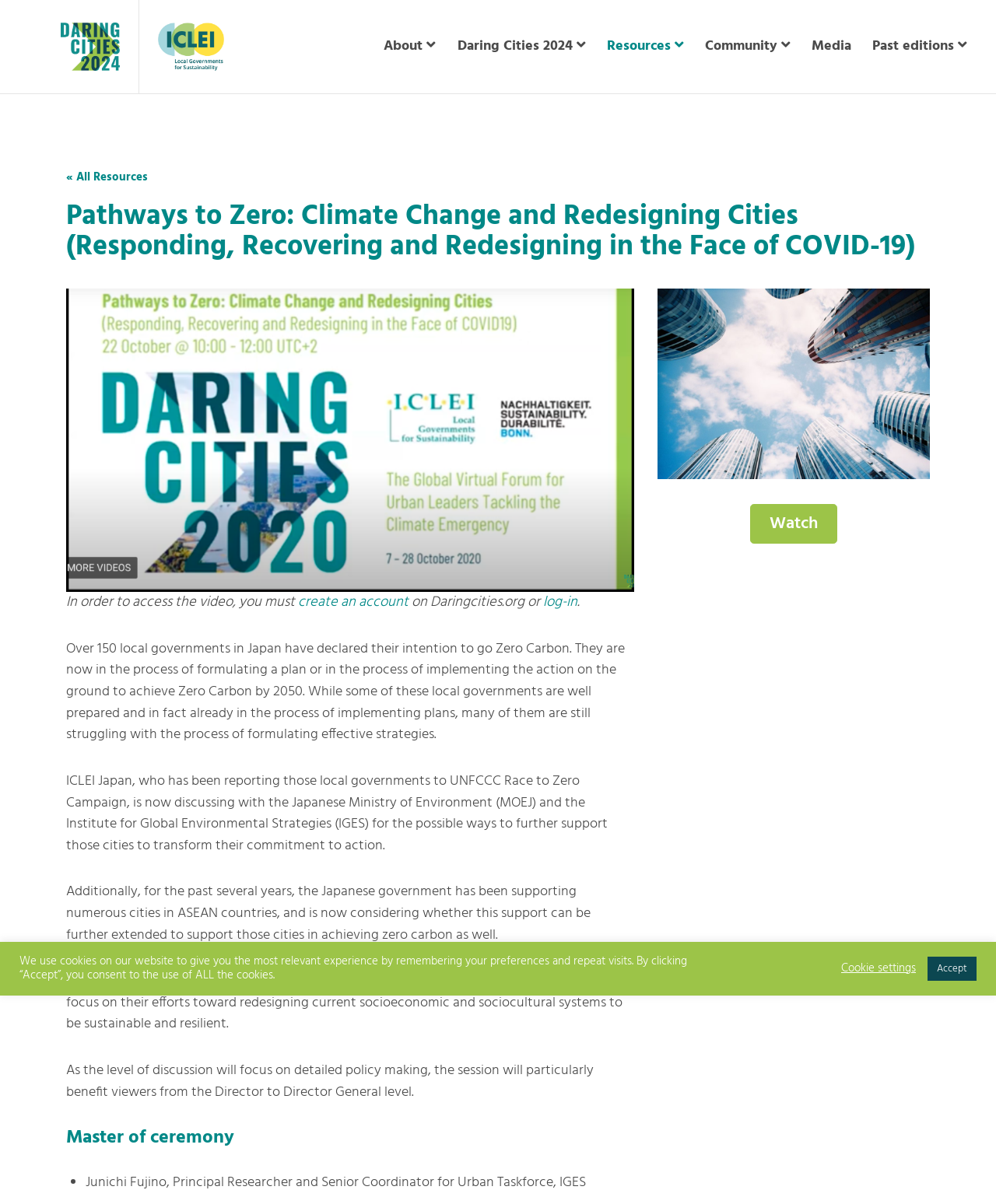Please specify the bounding box coordinates of the area that should be clicked to accomplish the following instruction: "Click the link to download Maze Runner The Death Cure 2018 in 1080p". The coordinates should consist of four float numbers between 0 and 1, i.e., [left, top, right, bottom].

None